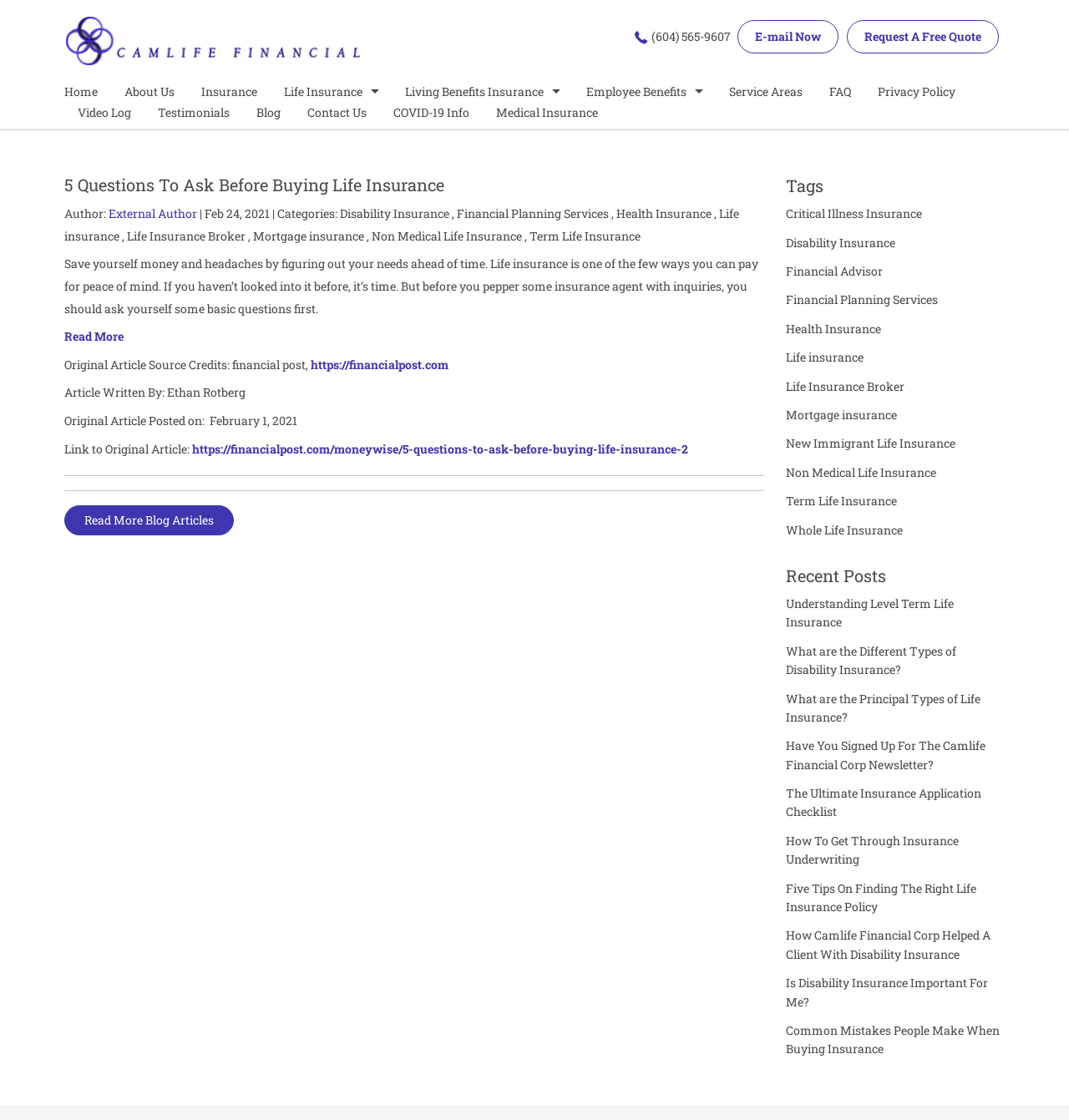Using details from the image, please answer the following question comprehensively:
How many tags are there in the tags section?

I found the number of tags by looking at the tags section, where I saw a list of links with the tags. I counted the number of links and found that there are 11 tags.